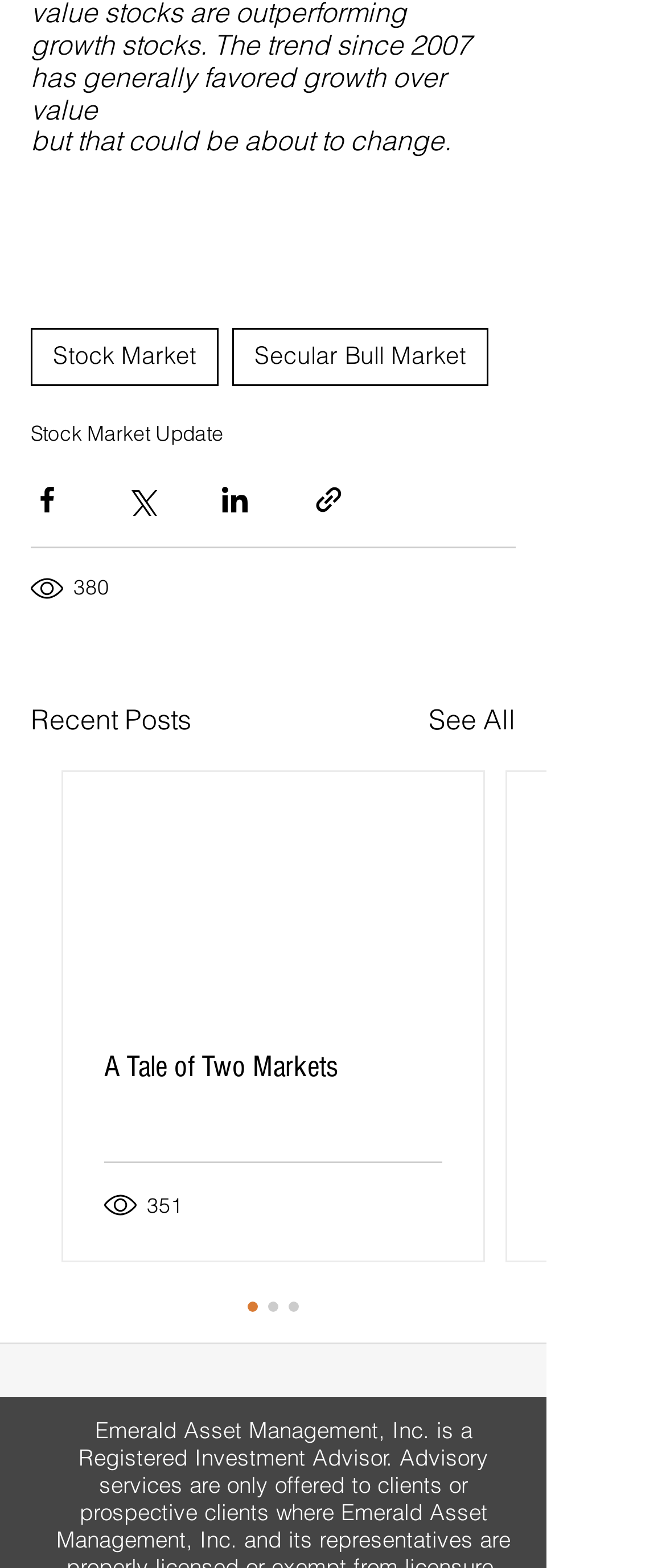What is the topic of the first article?
Please provide a comprehensive answer based on the details in the screenshot.

The first article is about the stock market, as indicated by the link 'Stock Market Update' and the surrounding text 'growth stocks. The trend since 2007 has generally favored growth over value'.